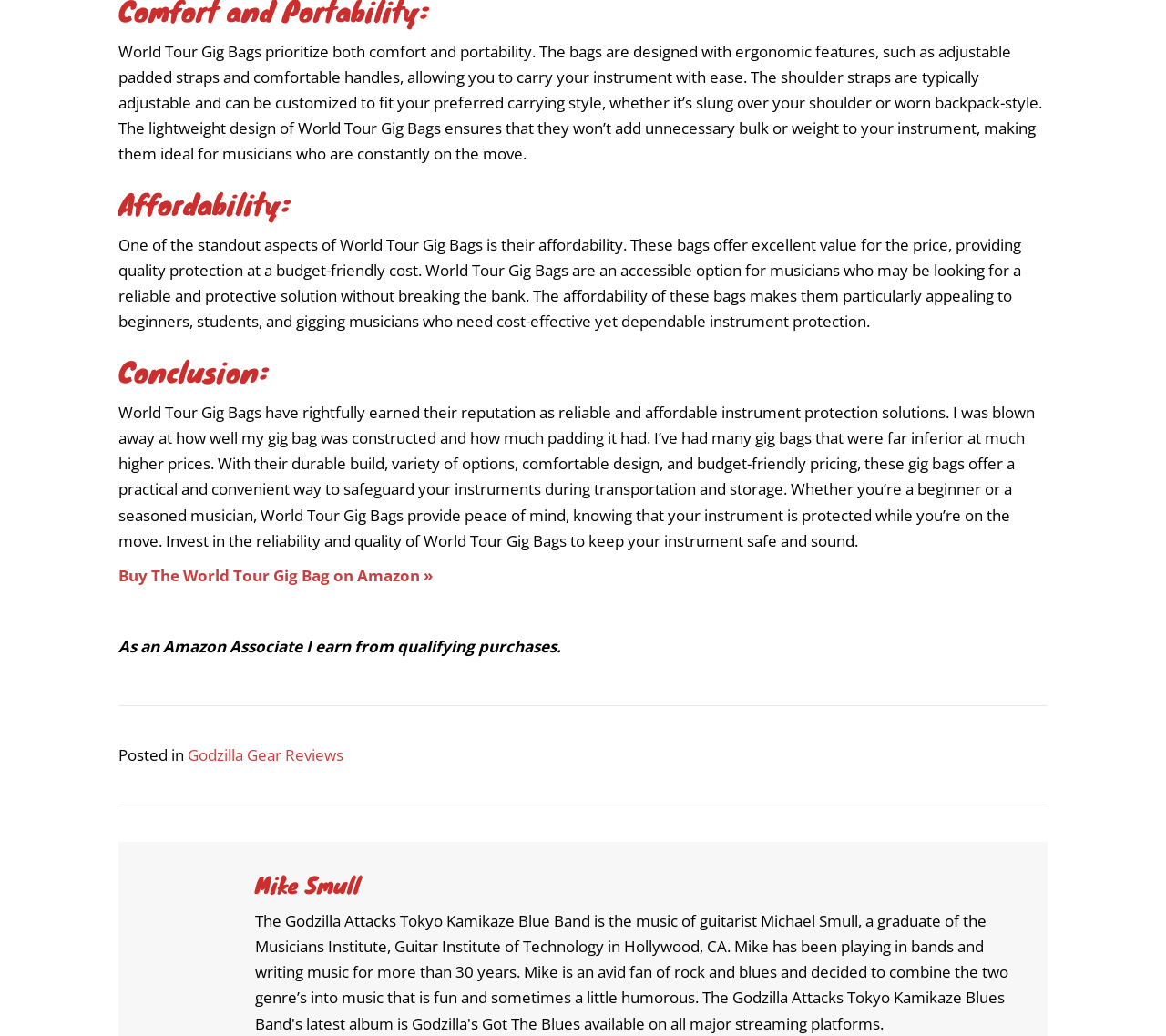What is the author of the article?
Craft a detailed and extensive response to the question.

The author of the article is mentioned at the bottom of the webpage, where it says 'Posted in Godzilla Gear Reviews' and then 'Mike Smull'.